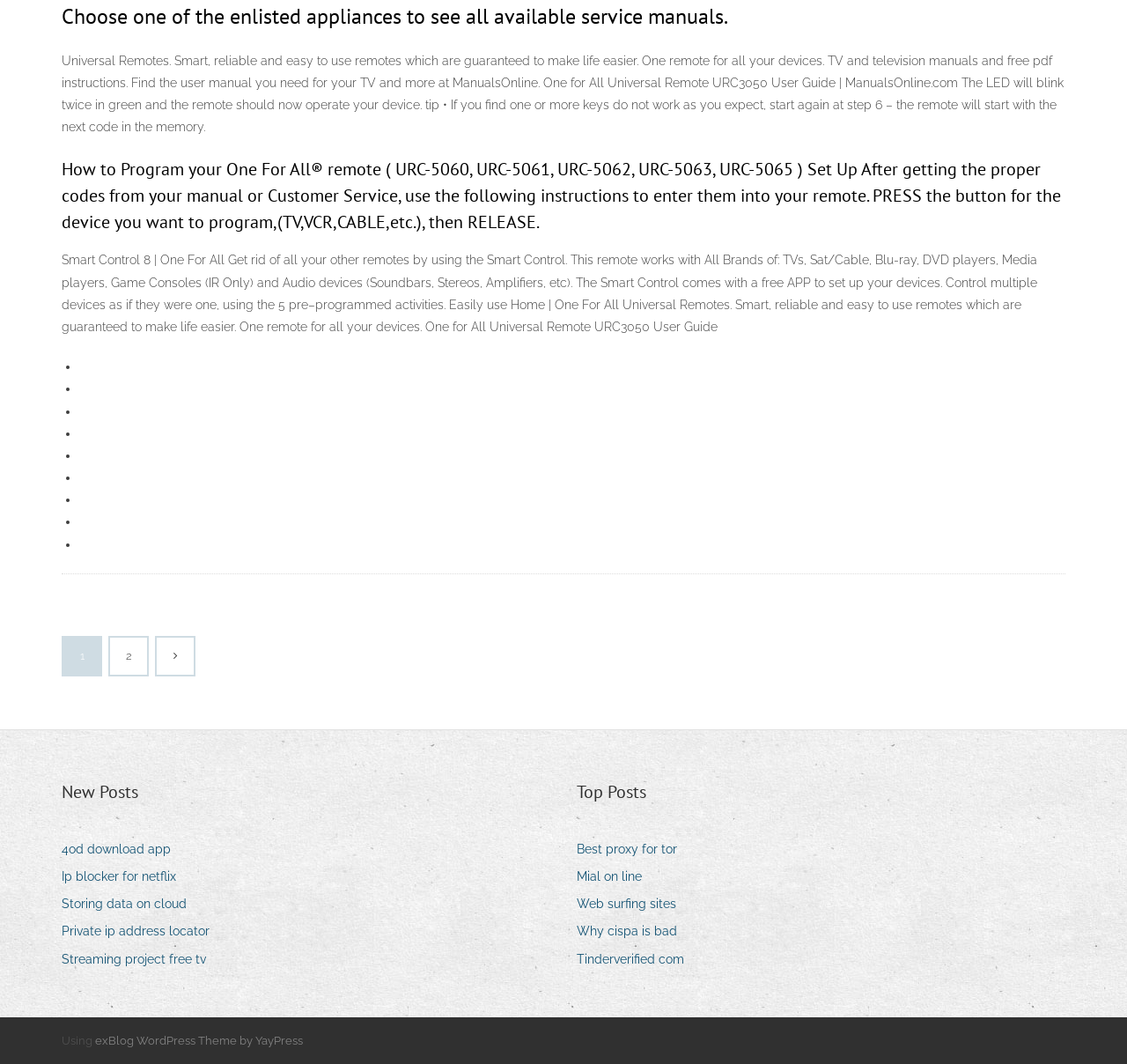Extract the bounding box for the UI element that matches this description: "exBlog WordPress Theme by YayPress".

[0.084, 0.972, 0.269, 0.984]